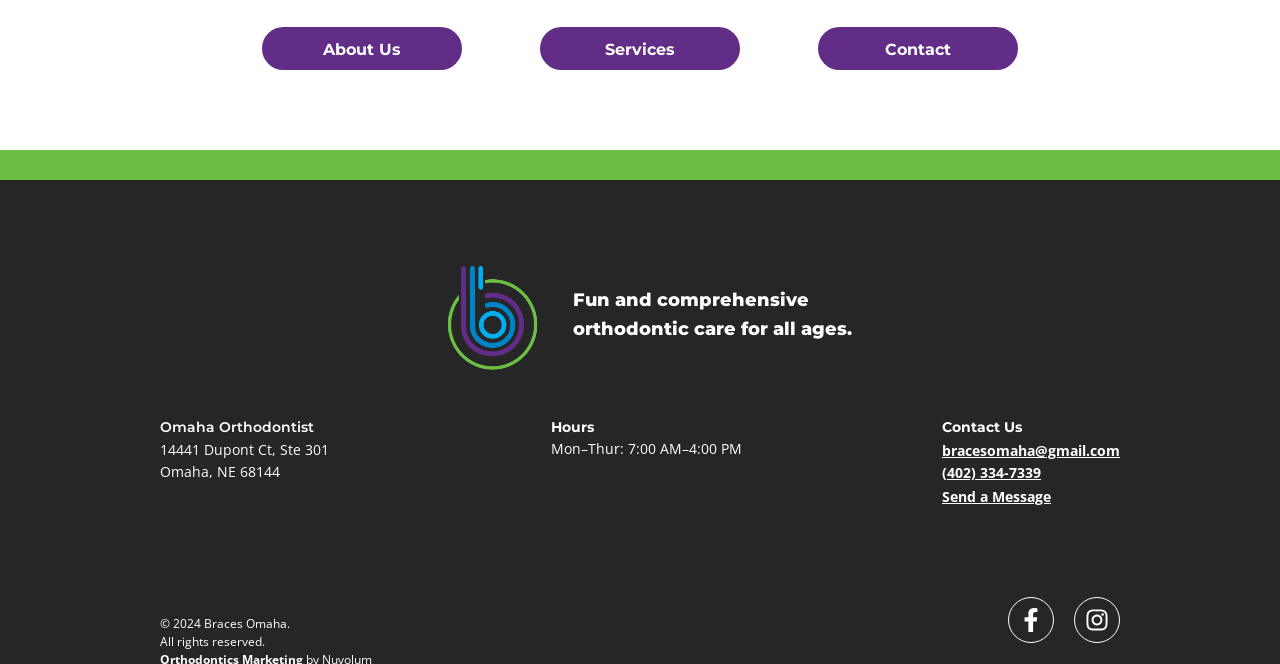Show me the bounding box coordinates of the clickable region to achieve the task as per the instruction: "Send a Message".

[0.736, 0.733, 0.821, 0.762]